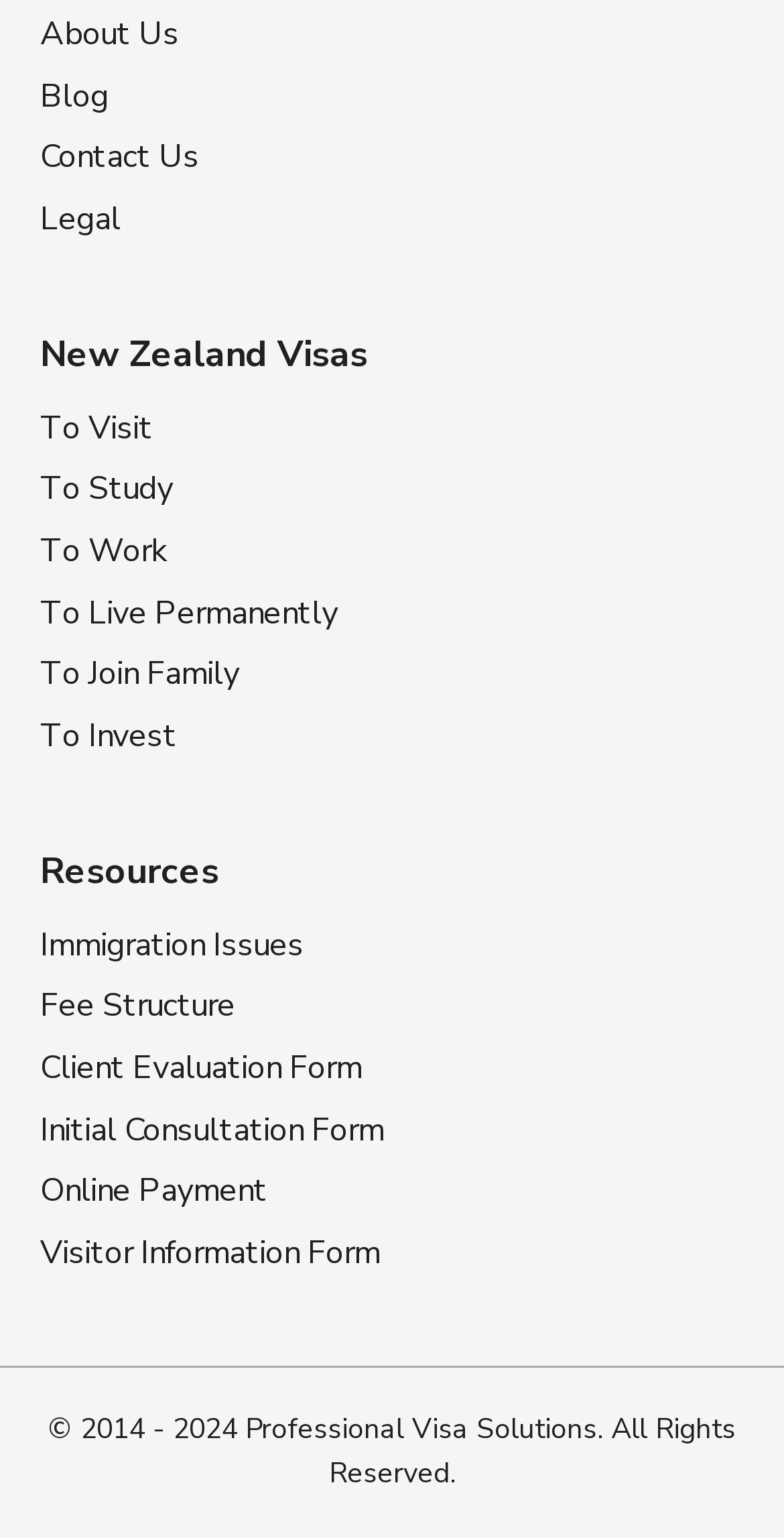Identify the bounding box coordinates of the element that should be clicked to fulfill this task: "Click on 'About Us'". The coordinates should be provided as four float numbers between 0 and 1, i.e., [left, top, right, bottom].

[0.051, 0.003, 0.949, 0.043]